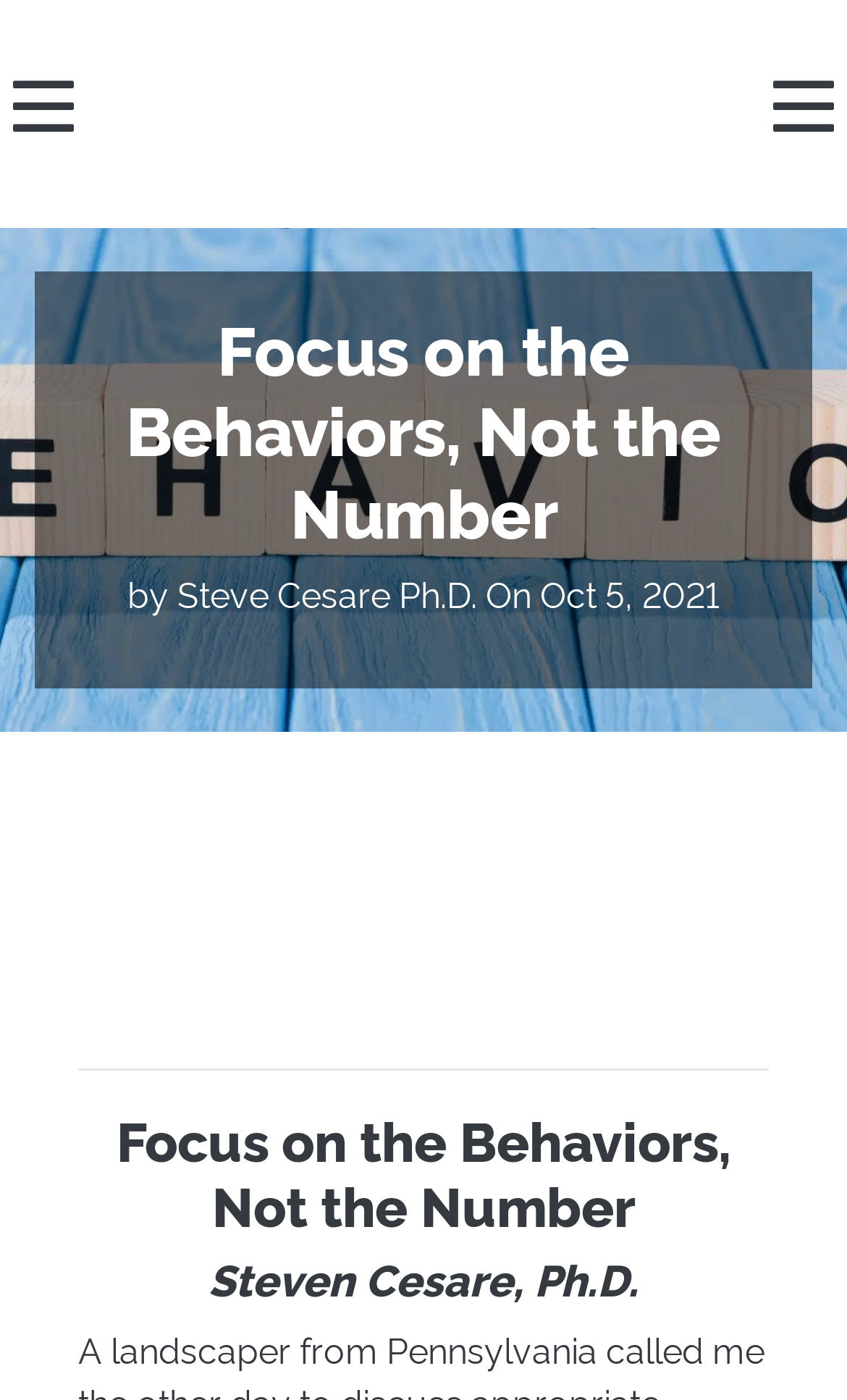What is the name of the organization? Observe the screenshot and provide a one-word or short phrase answer.

Harvest Group